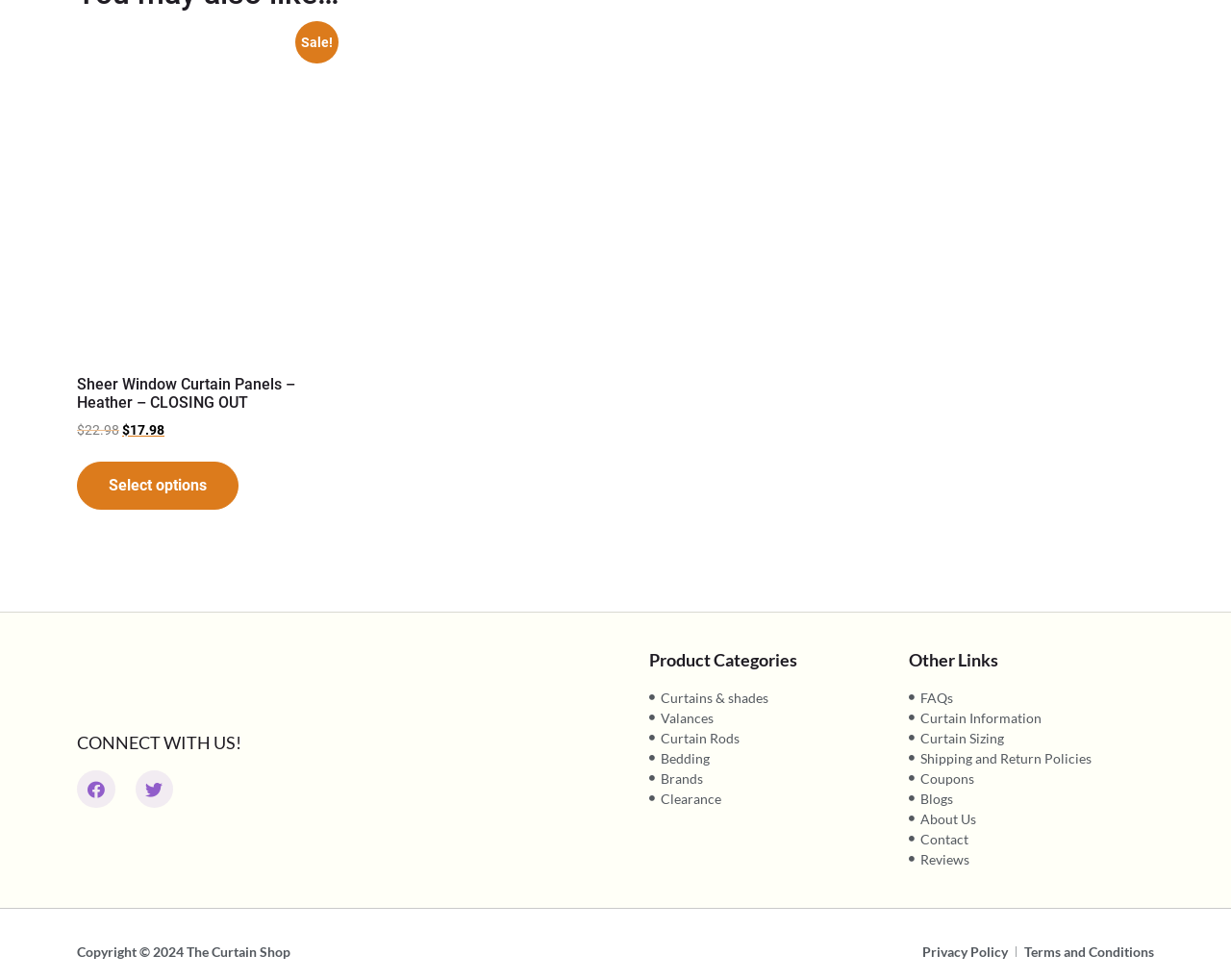Find the bounding box coordinates of the element I should click to carry out the following instruction: "Read 'Related Party Transactions'".

None